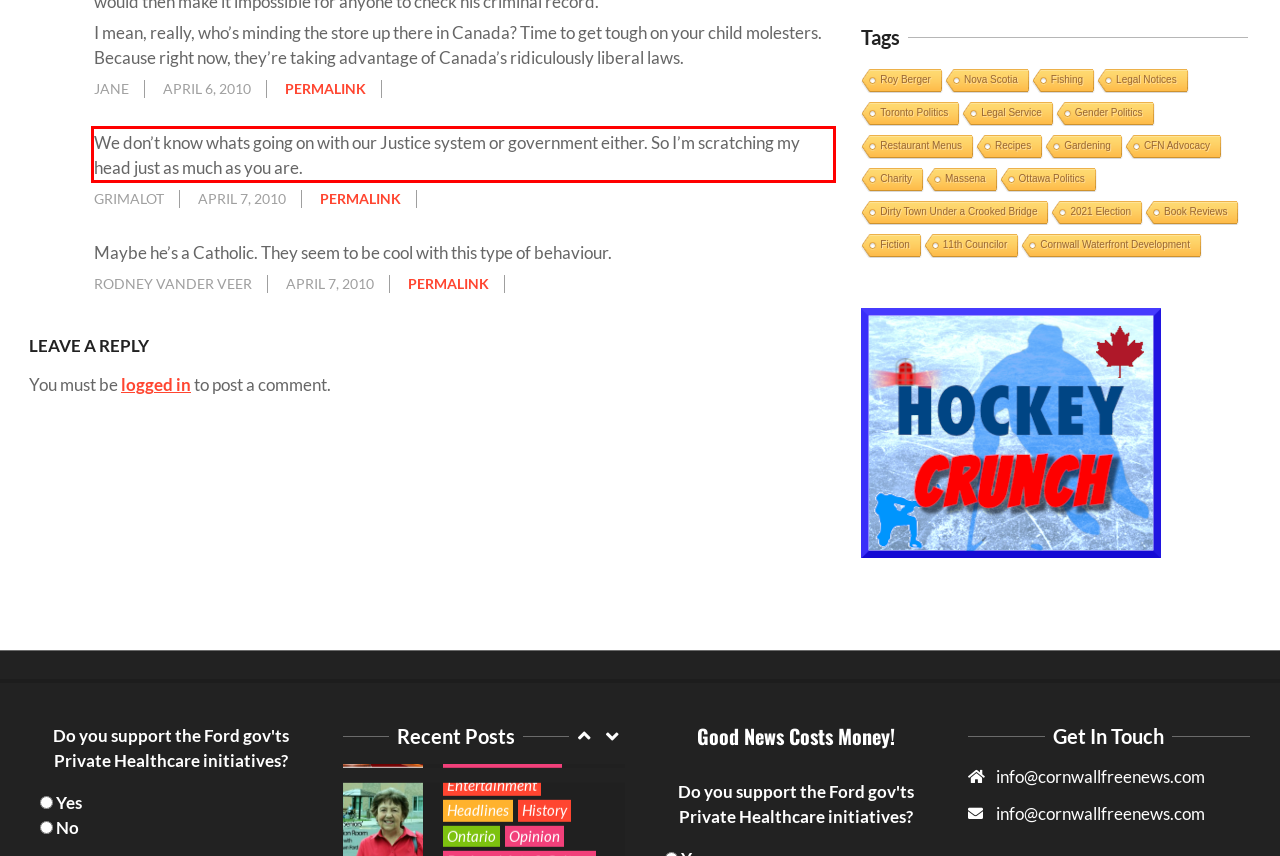From the given screenshot of a webpage, identify the red bounding box and extract the text content within it.

We don’t know whats going on with our Justice system or government either. So I’m scratching my head just as much as you are.